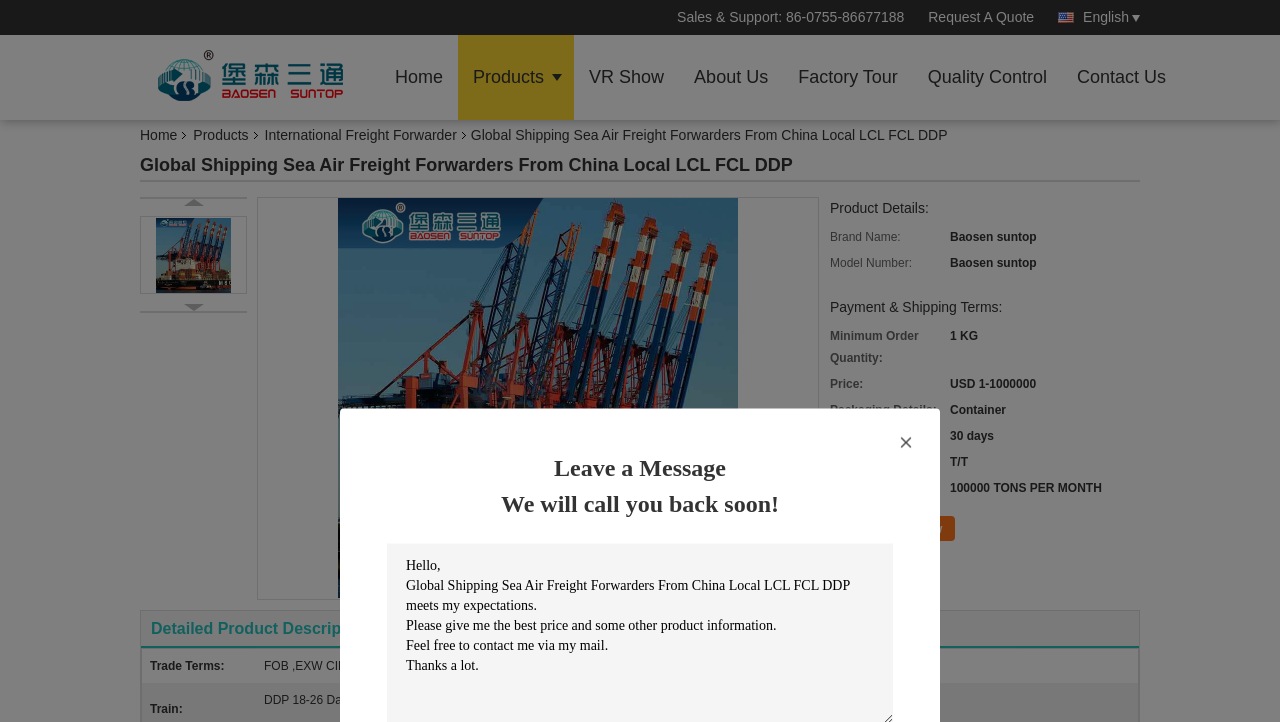Identify the bounding box coordinates for the element that needs to be clicked to fulfill this instruction: "Click the 'Leave a Message' button". Provide the coordinates in the format of four float numbers between 0 and 1: [left, top, right, bottom].

[0.433, 0.63, 0.567, 0.666]